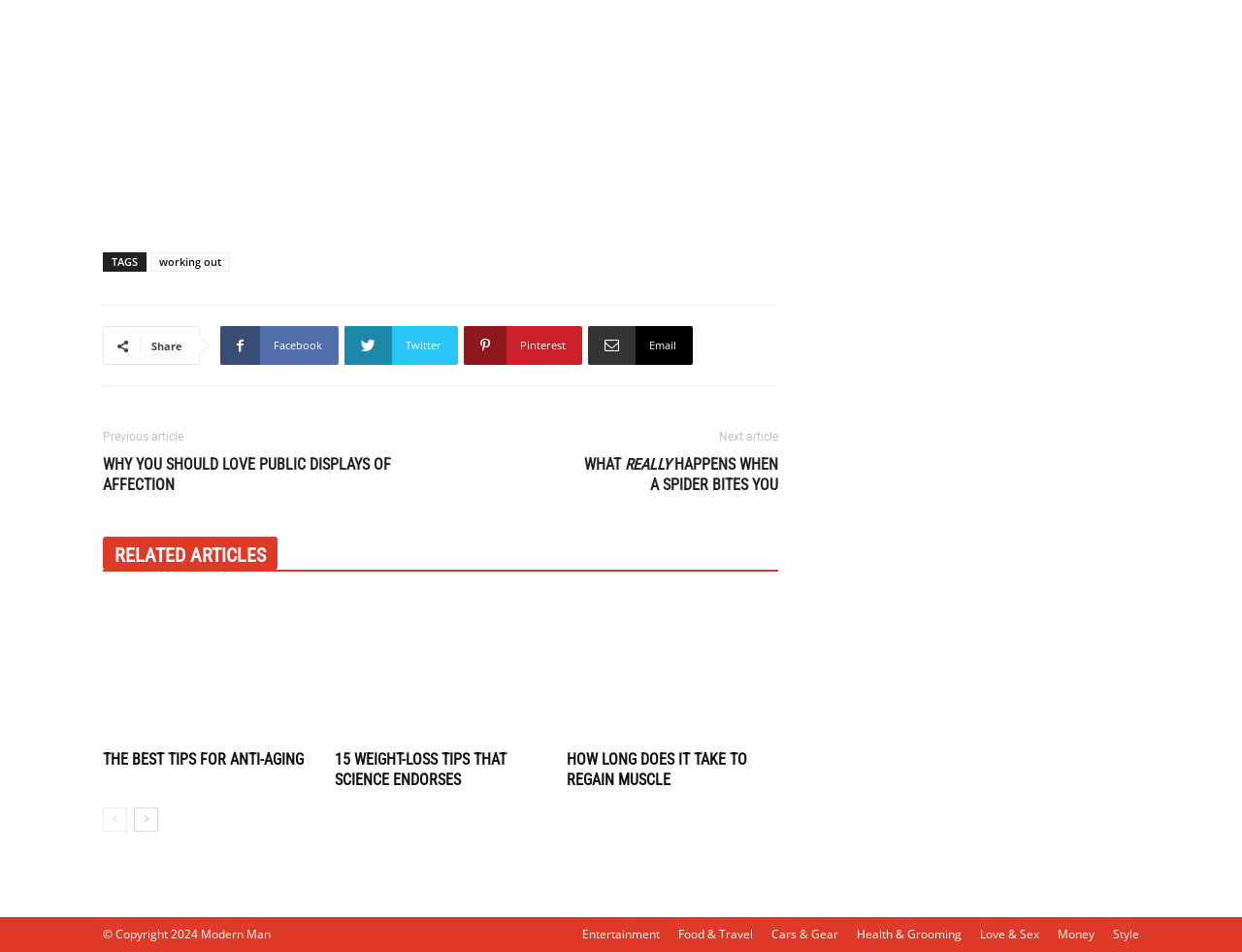Determine the bounding box coordinates for the element that should be clicked to follow this instruction: "View 'THE BEST TIPS FOR ANTI-AGING' article". The coordinates should be given as four float numbers between 0 and 1, in the format [left, top, right, bottom].

[0.083, 0.788, 0.253, 0.809]